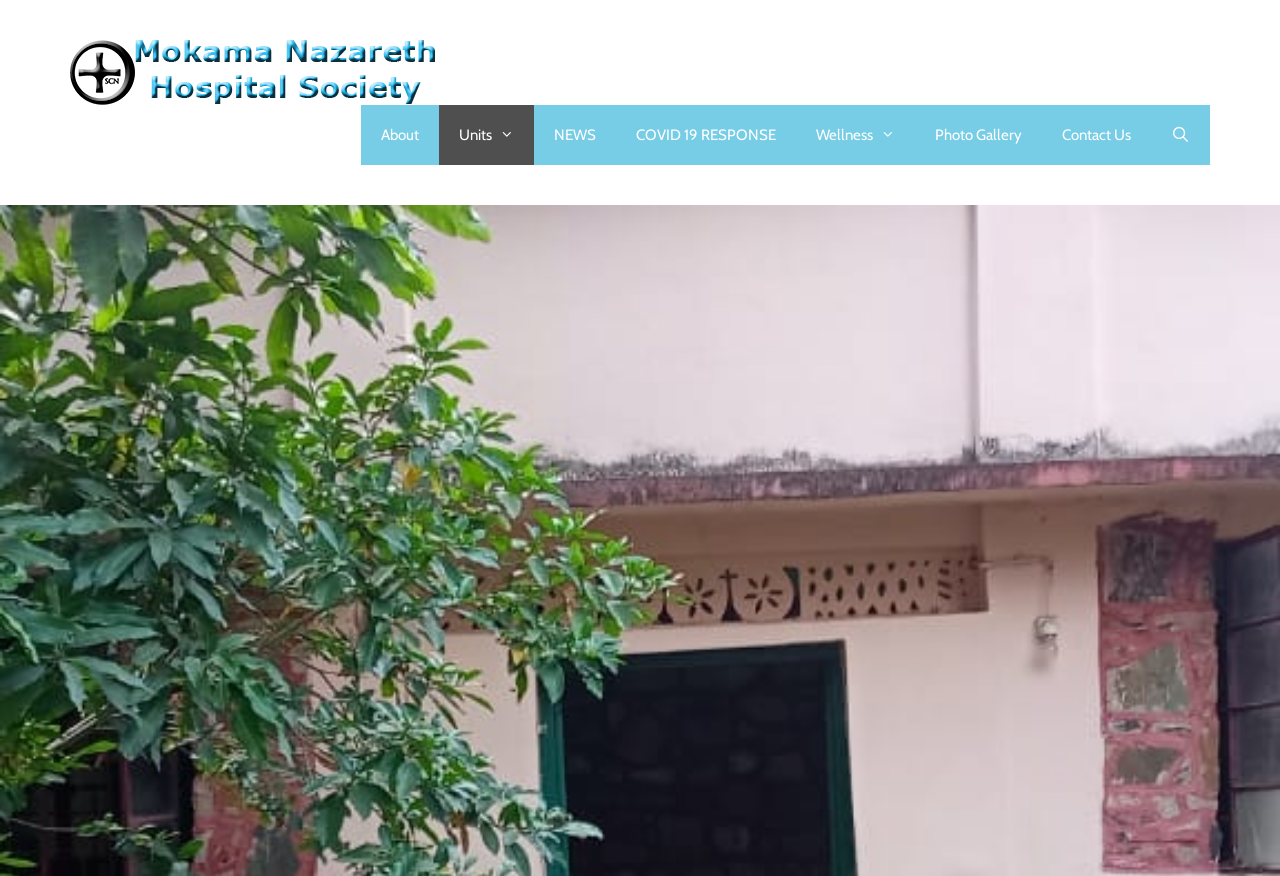Find the bounding box coordinates of the UI element according to this description: "Photo Gallery".

[0.715, 0.12, 0.814, 0.188]